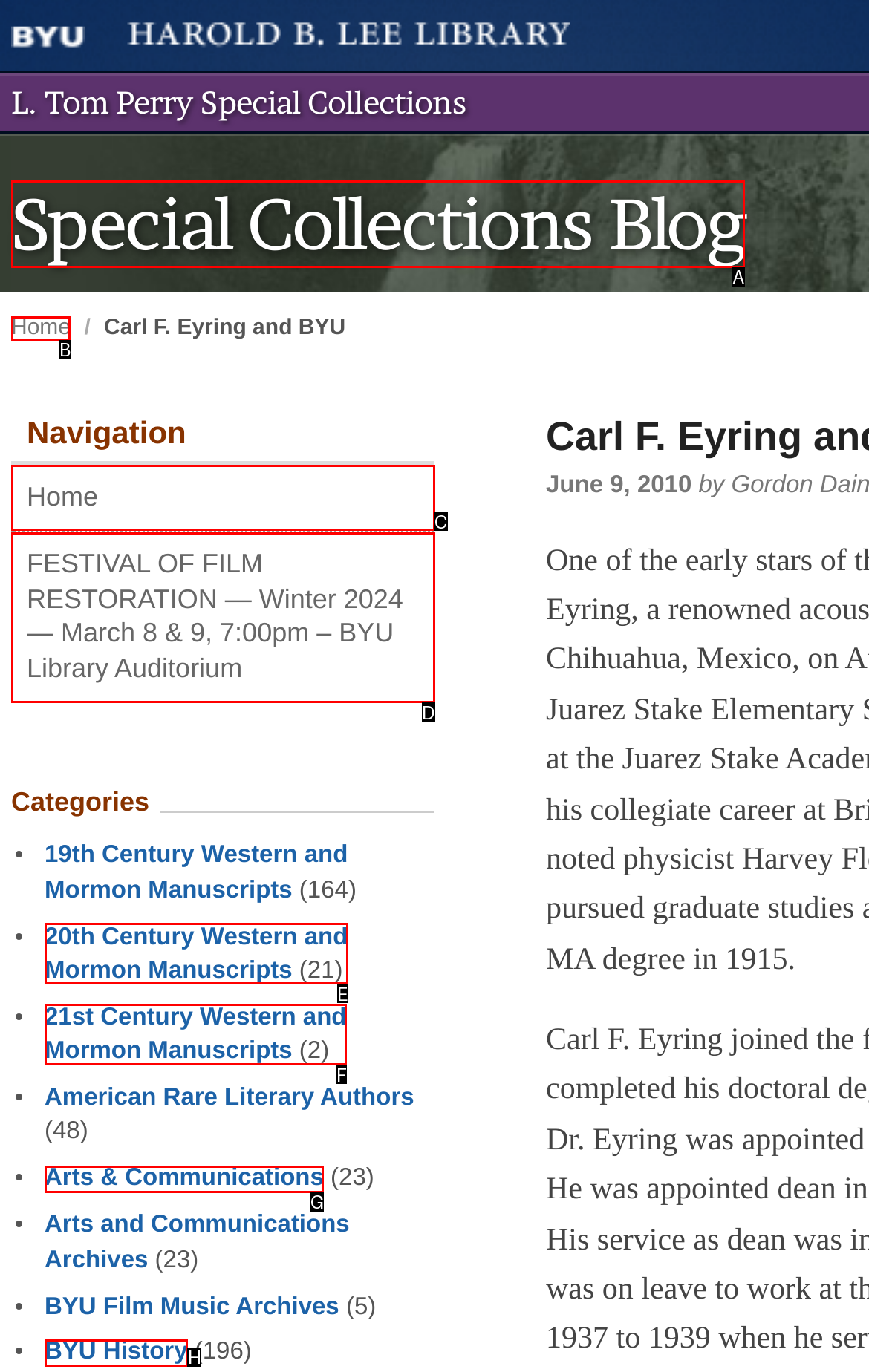Identify the HTML element to select in order to accomplish the following task: Go to the 'Home' page
Reply with the letter of the chosen option from the given choices directly.

B